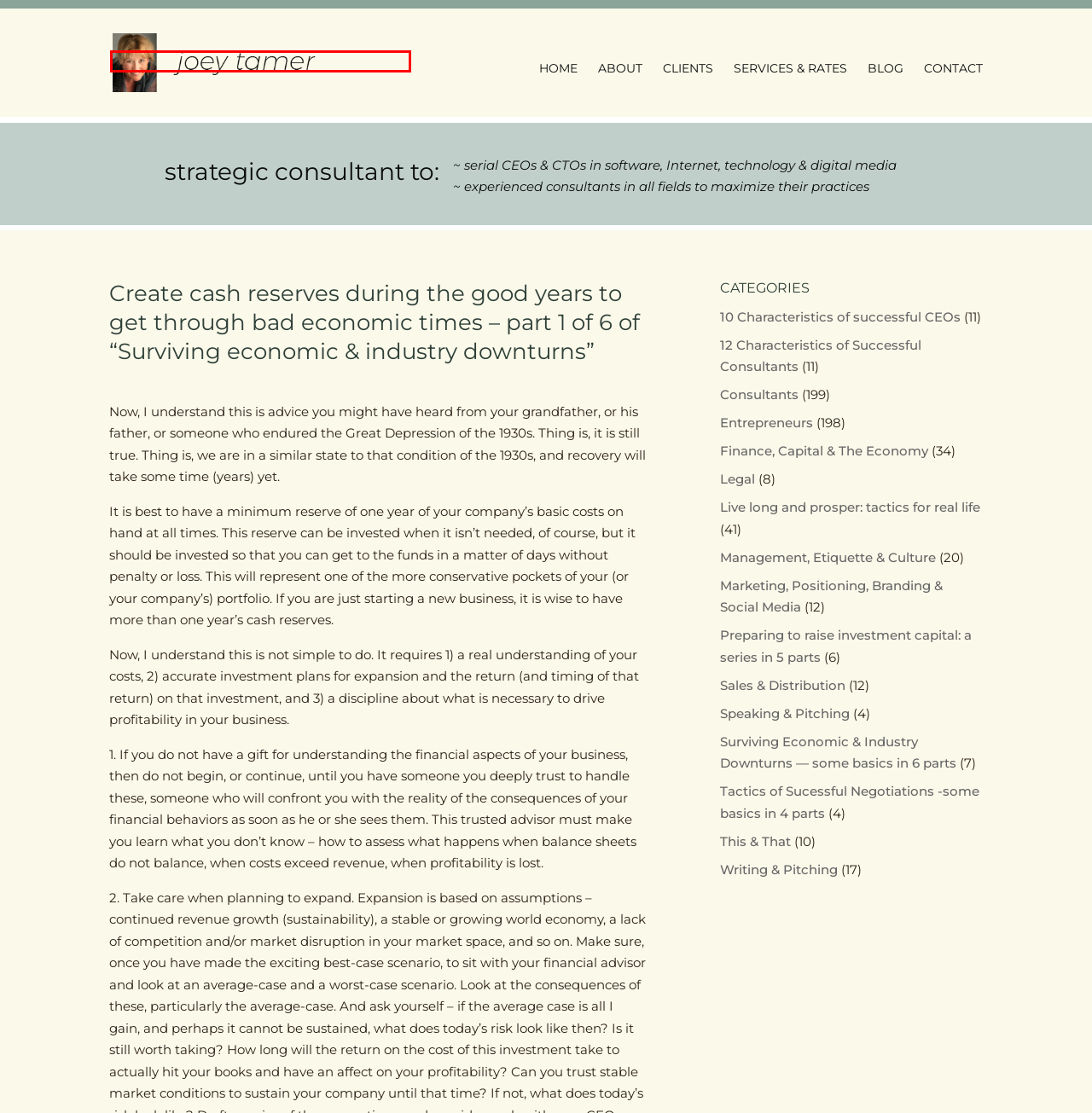Observe the webpage screenshot and focus on the red bounding box surrounding a UI element. Choose the most appropriate webpage description that corresponds to the new webpage after clicking the element in the bounding box. Here are the candidates:
A. 10 Characteristics of successful CEOs | Joey Tamer
B. Entrepreneurs | Joey Tamer
C. Joey Tamer |
D. Consultants | Joey Tamer
E. This & That | Joey Tamer
F. Clients | Joey Tamer
G. About | Joey Tamer
H. Blog | Joey Tamer

C